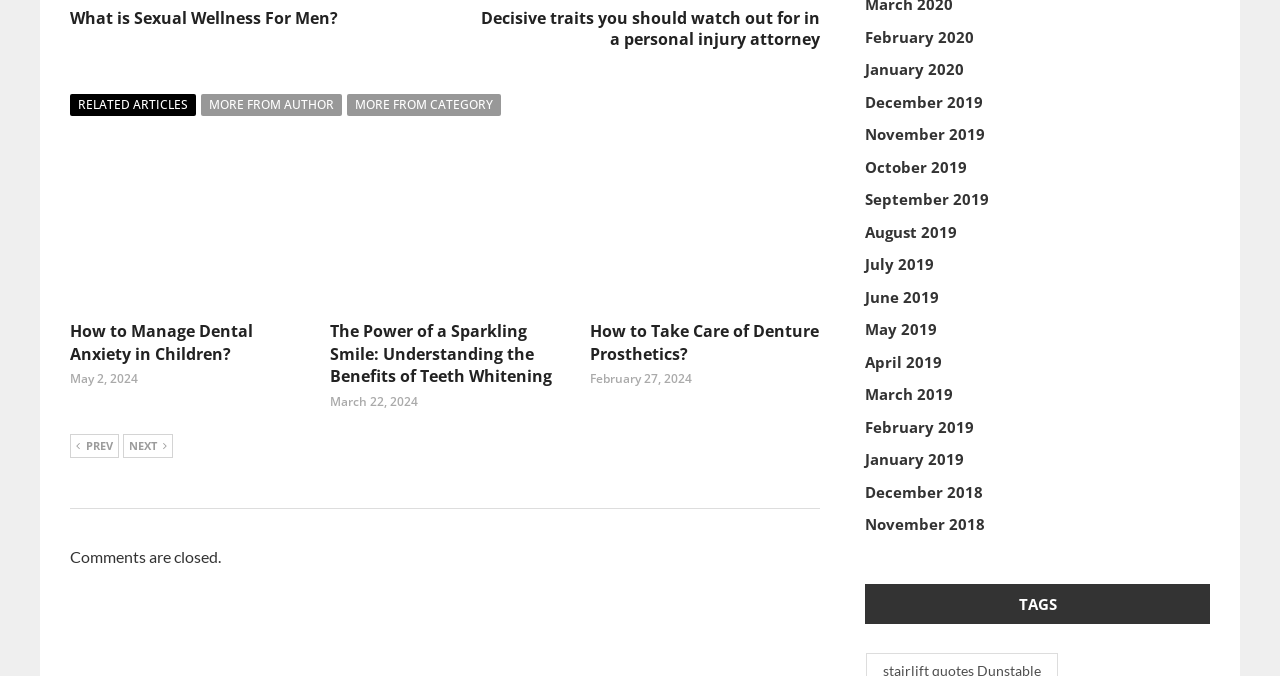Please find the bounding box coordinates for the clickable element needed to perform this instruction: "Go to the previous page".

[0.055, 0.641, 0.093, 0.677]